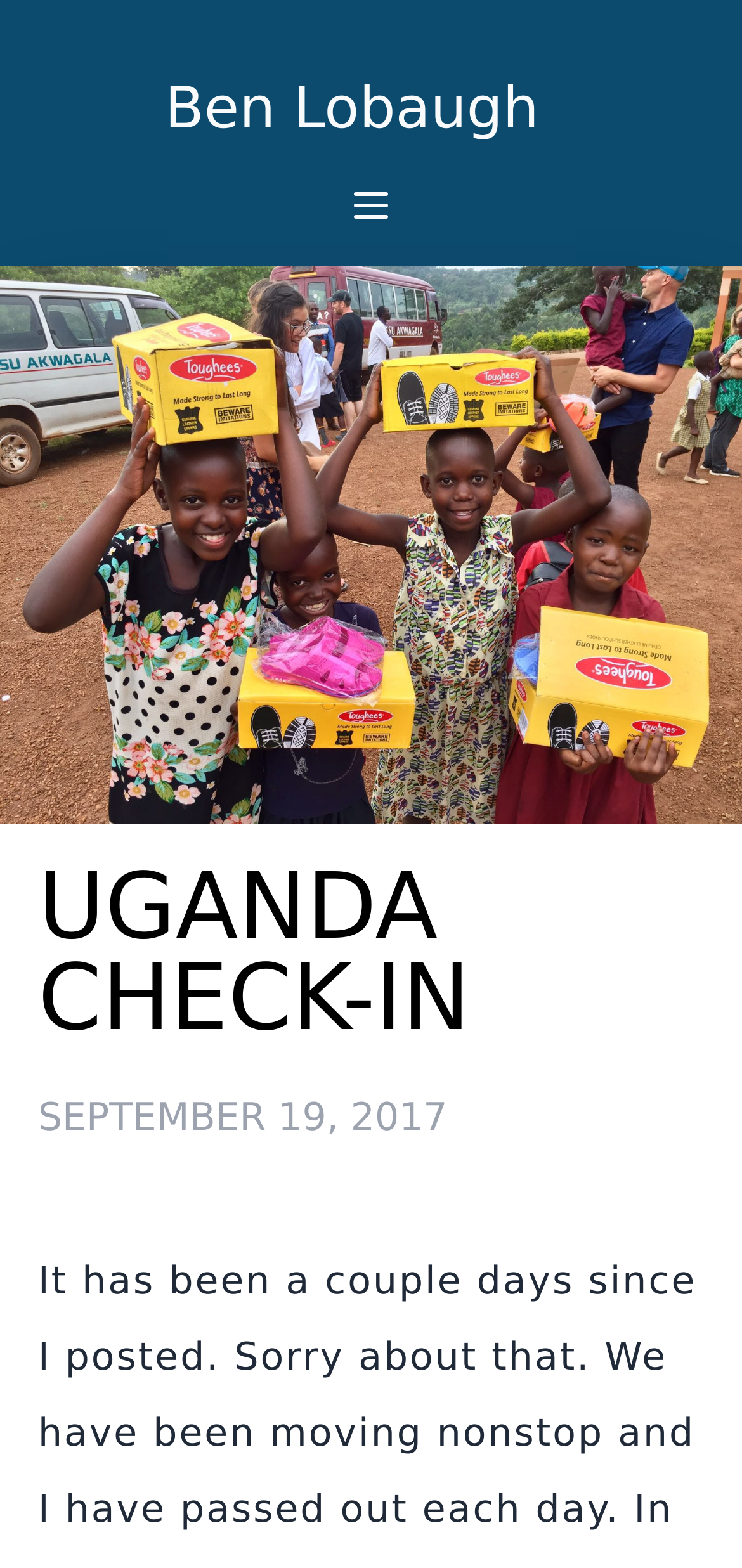What is the name of the person mentioned on the webpage?
By examining the image, provide a one-word or phrase answer.

Ben Lobaugh